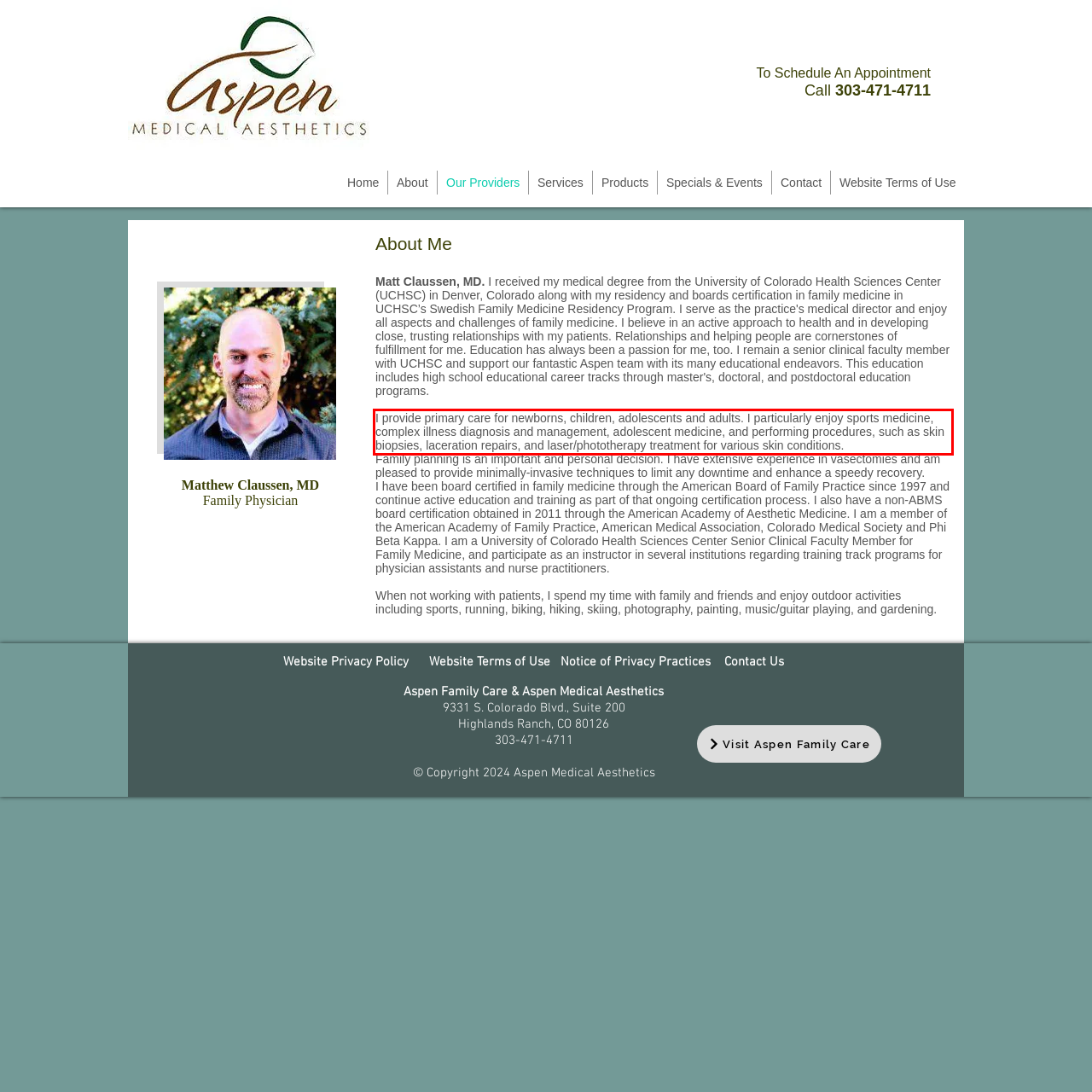Please identify and extract the text from the UI element that is surrounded by a red bounding box in the provided webpage screenshot.

I provide primary care for newborns, children, adolescents and adults. I particularly enjoy sports medicine, complex illness diagnosis and management, adolescent medicine, and performing procedures, such as skin biopsies, laceration repairs, and laser/phototherapy treatment for various skin conditions.